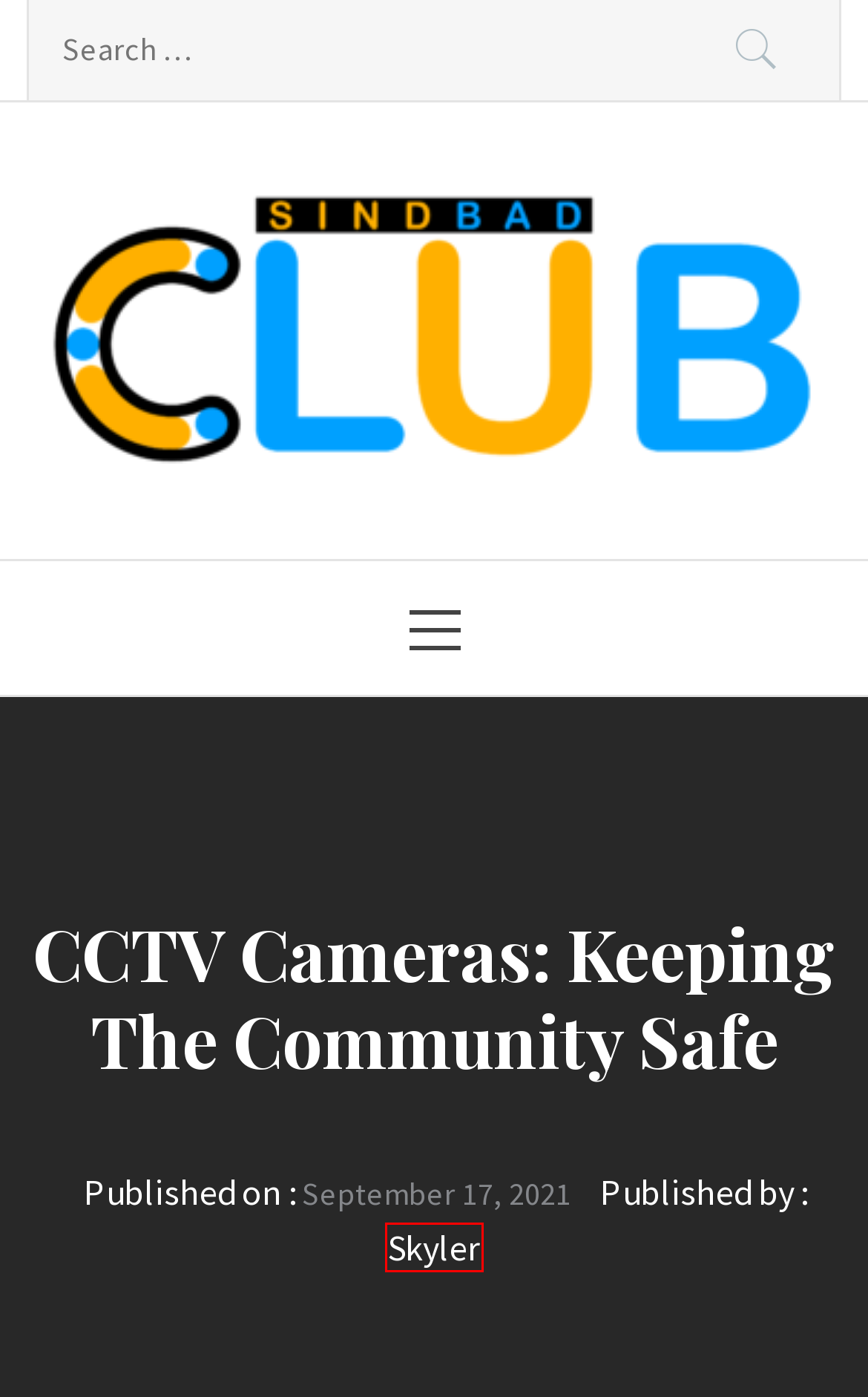Review the screenshot of a webpage that includes a red bounding box. Choose the webpage description that best matches the new webpage displayed after clicking the element within the bounding box. Here are the candidates:
A. Navigating Your Journey: The Ultimate Guide to Local Immigration Consulting Services | Sindbad Club
B. Sindbad Club
C. January, 2022 | Sindbad Club
D. Skyler | Sindbad Club
E. Transform Your Instagram Presence with Authentic Followers | Sindbad Club
F. April, 2020 | Sindbad Club
G. “Introducing Dominator Cycles’ Evil T Bars: Explore Now!” | Sindbad Club
H. SEO | Sindbad Club

D